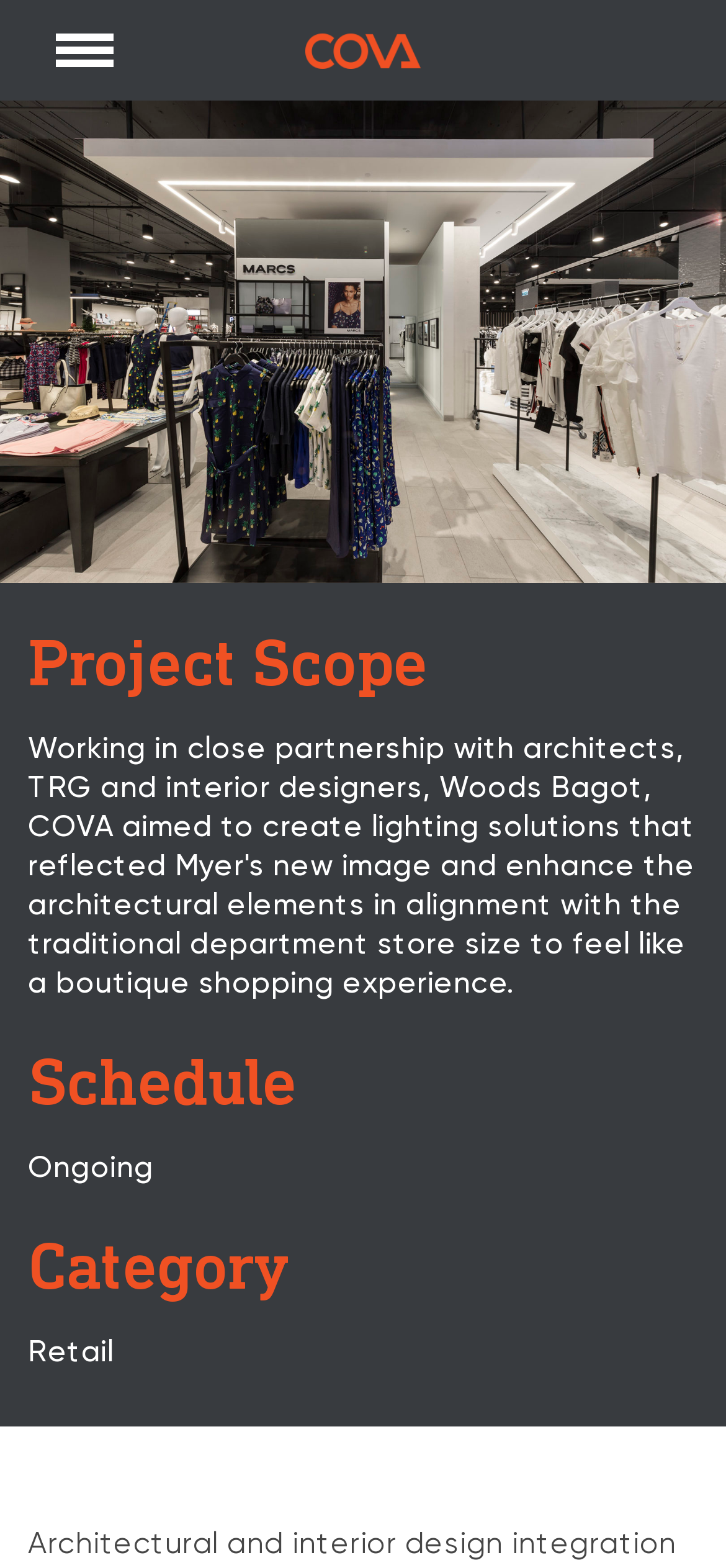Determine the bounding box coordinates of the UI element described by: "Retail".

[0.038, 0.85, 0.156, 0.873]